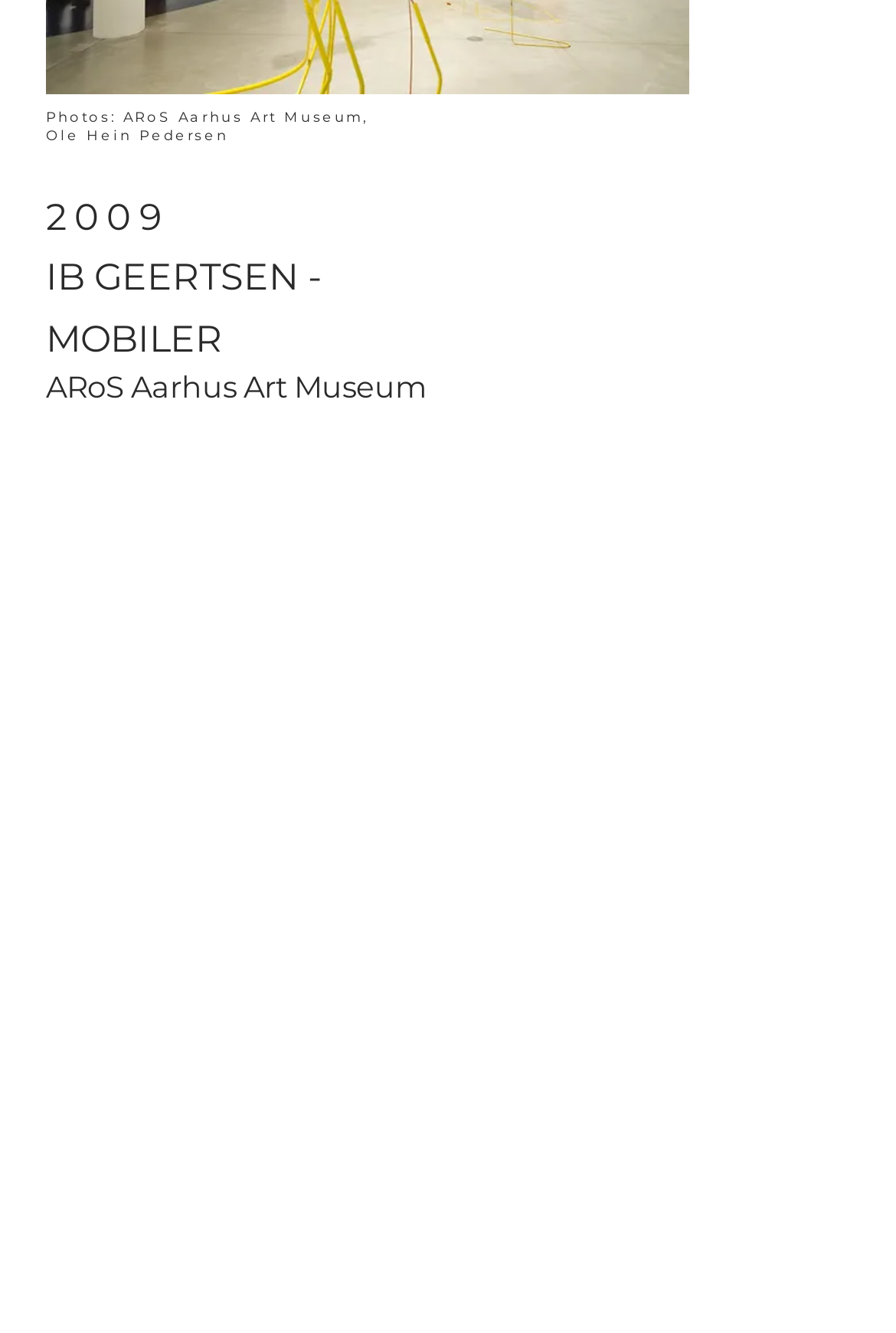Using the provided description BACK, find the bounding box coordinates for the UI element. Provide the coordinates in (top-left x, top-left y, bottom-right x, bottom-right y) format, ensuring all values are between 0 and 1.

[0.354, 0.862, 0.464, 0.914]